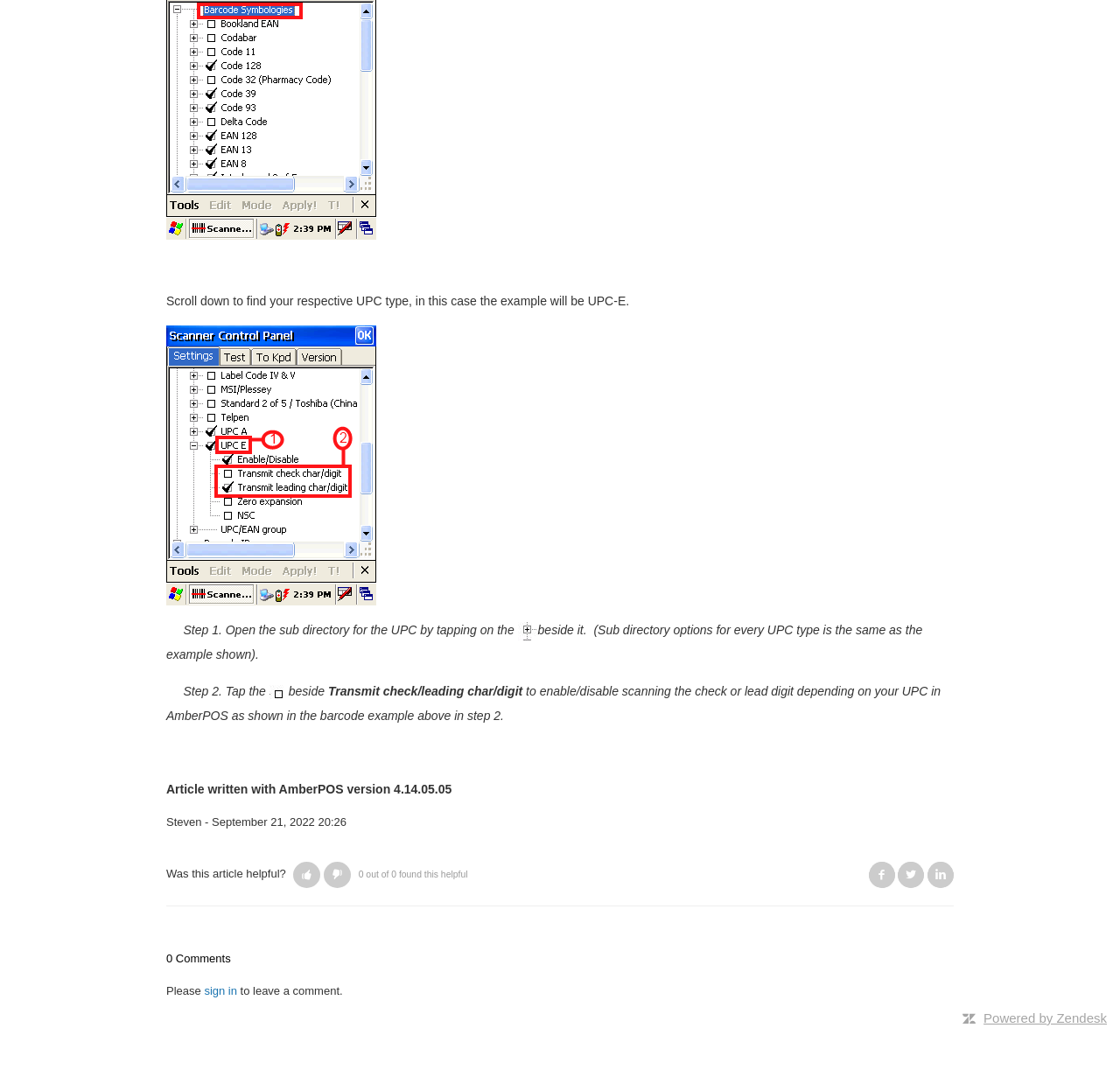What is the UPC type used in the example?
Examine the screenshot and reply with a single word or phrase.

UPC-E